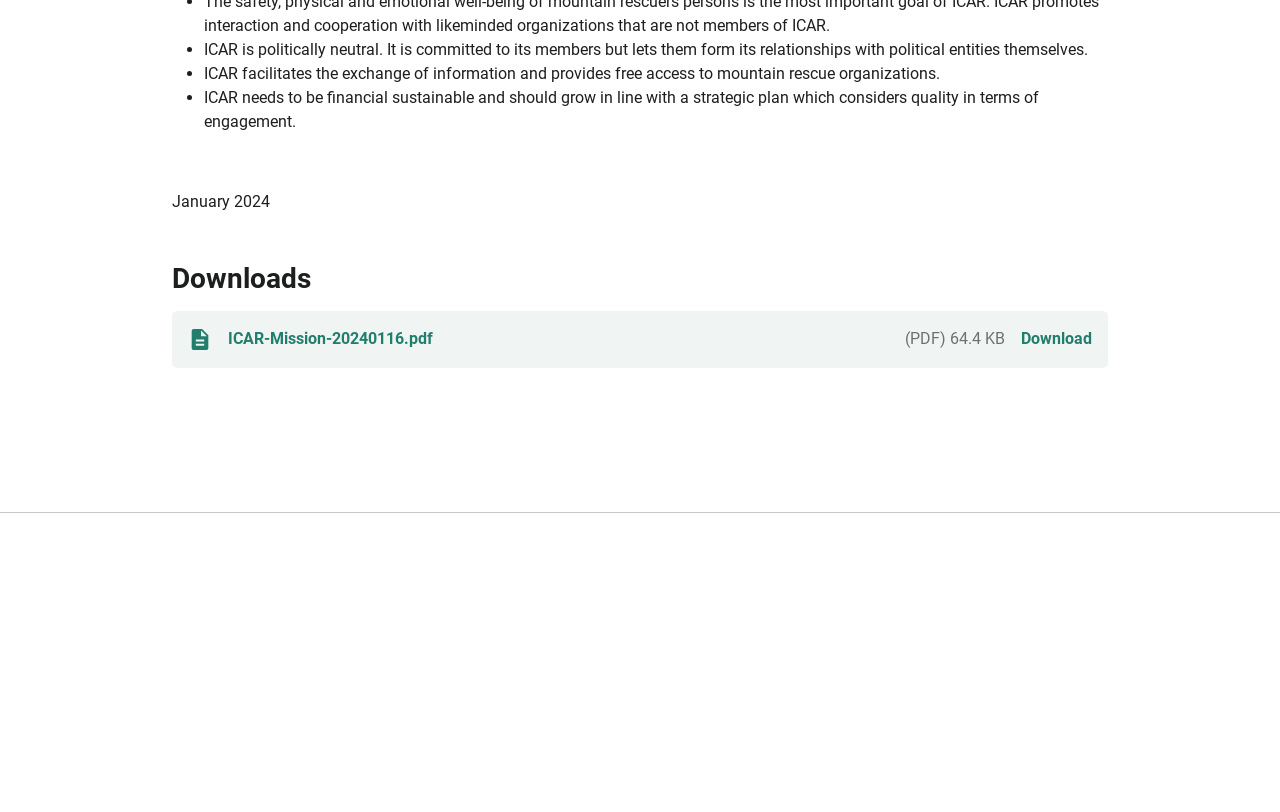Please determine the bounding box coordinates for the element that should be clicked to follow these instructions: "Visit the ARS Alpine Rettung Schweiz (REGA/SAC) website".

[0.034, 0.662, 0.159, 0.73]